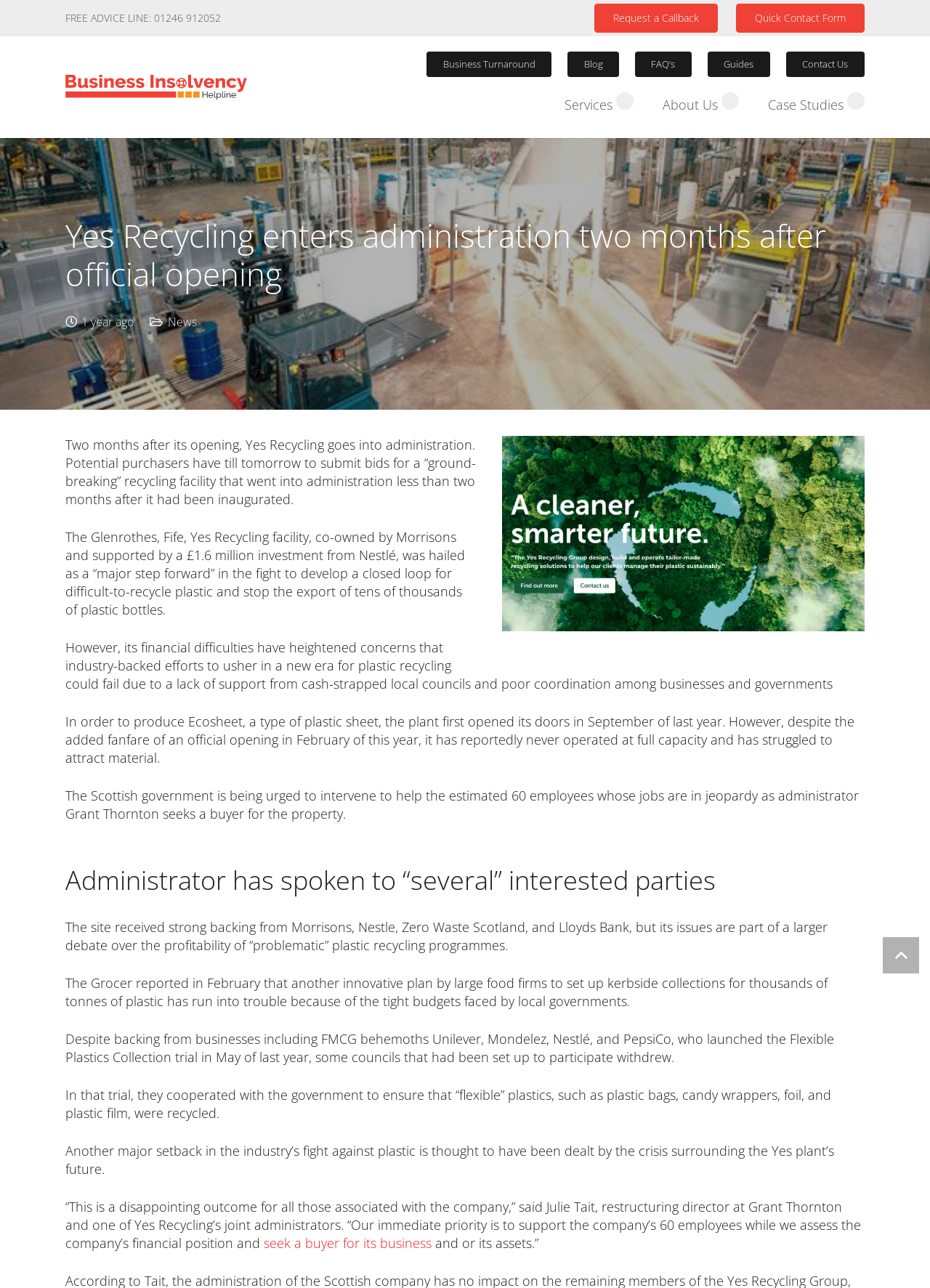Locate the bounding box of the UI element defined by this description: "Quick Contact Form". The coordinates should be given as four float numbers between 0 and 1, formatted as [left, top, right, bottom].

[0.792, 0.003, 0.93, 0.025]